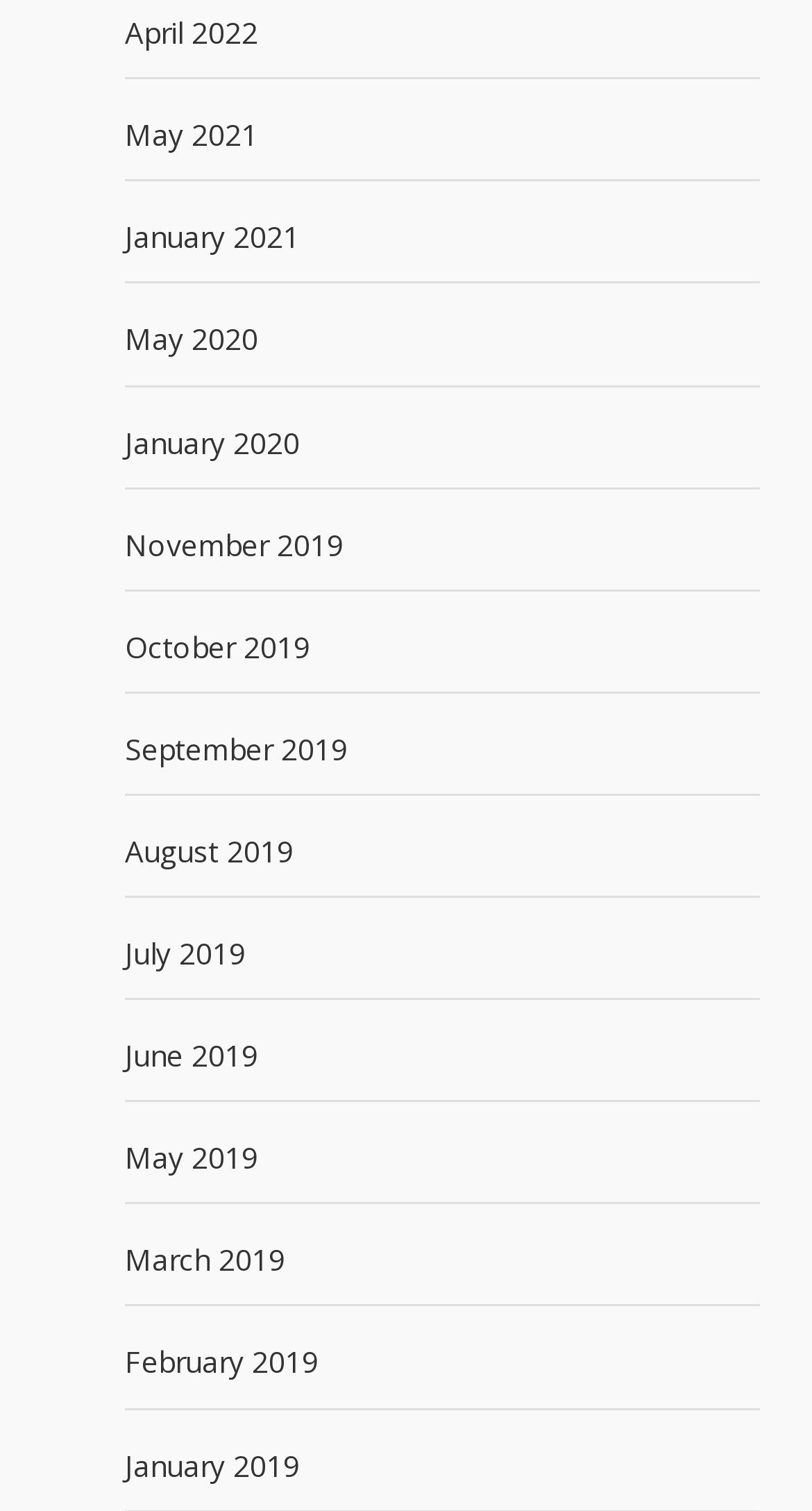With reference to the image, please provide a detailed answer to the following question: What is the month listed below 'May 2021'?

By examining the list of links, I found that the link 'May 2021' is followed by the link 'January 2021', which suggests that 'January 2021' is the month listed below 'May 2021'.